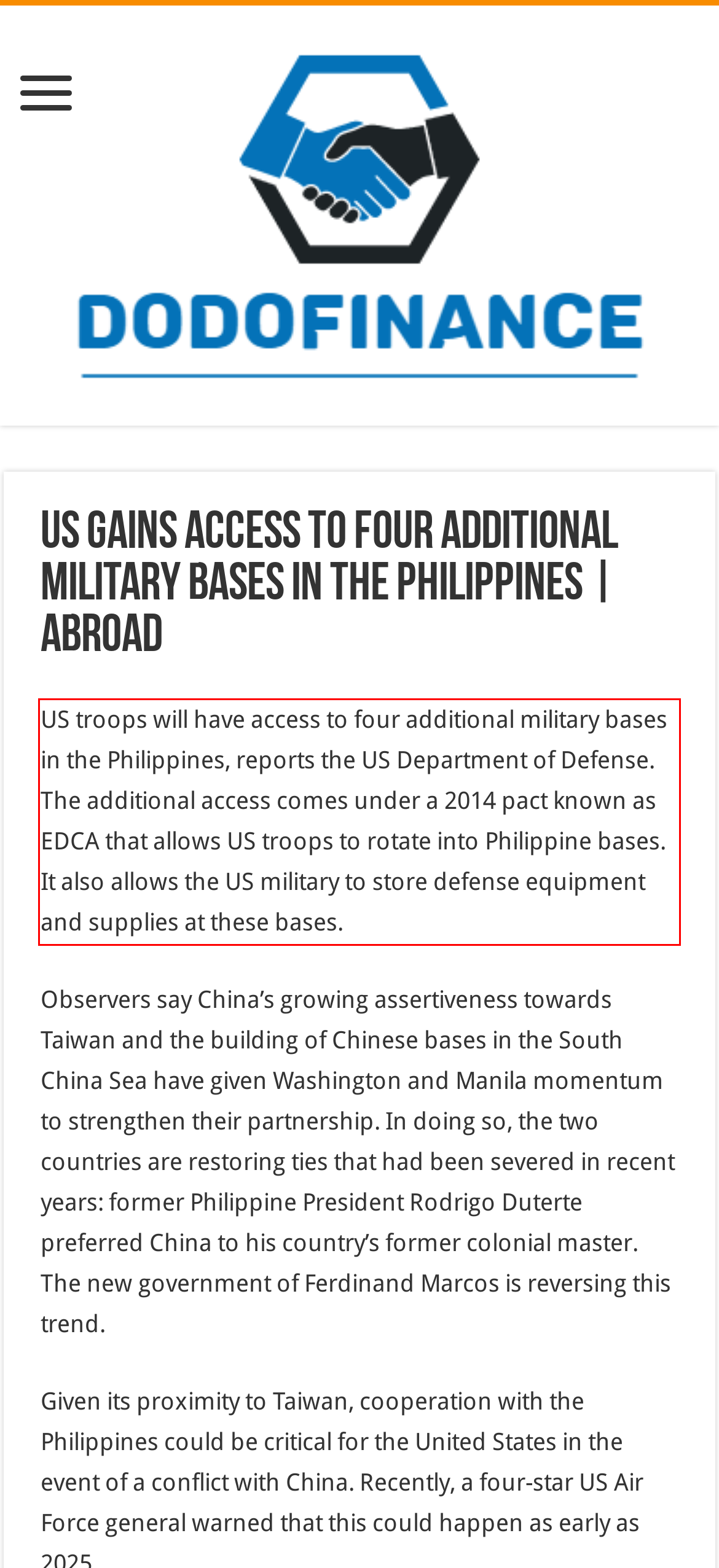From the screenshot of the webpage, locate the red bounding box and extract the text contained within that area.

US troops will have access to four additional military bases in the Philippines, reports the US Department of Defense. The additional access comes under a 2014 pact known as EDCA that allows US troops to rotate into Philippine bases. It also allows the US military to store defense equipment and supplies at these bases.